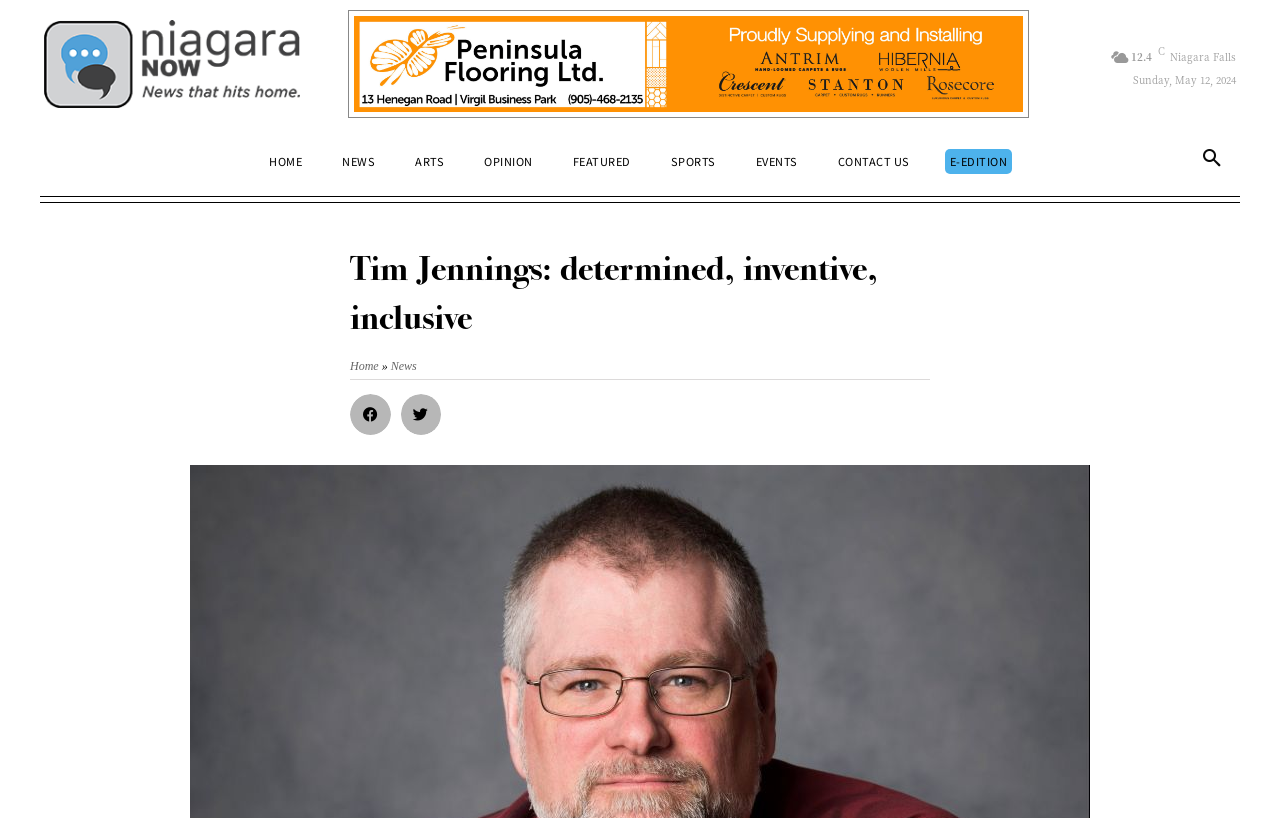Generate a comprehensive description of the contents of the webpage.

The webpage appears to be a news article or blog post about Tim Jennings, the executive director and CEO of the Shaw Festival. At the top left corner, there is a logo image with a corresponding link. Next to the logo, there is a link to "Peninsula 06-07-2023" and some weather information, including the temperature "12.4°C" and the location "Niagara Falls". The date "Sunday, May 12, 2024" is also displayed.

Below the logo and weather information, there is a navigation menu with links to various sections, including "HOME", "NEWS", "ARTS", "OPINION", "FEATURED", "SPORTS", "EVENTS", "CONTACT US", and "E-EDITION". These links are aligned horizontally and take up a significant portion of the top section of the page.

The main content of the page is a article with the title "Tim Jennings: determined, inventive, inclusive". The title is displayed prominently in the middle of the page. Below the title, there is a breadcrumb navigation with links to "Home" and "News", separated by a "»" symbol.

On the right side of the page, there are social media sharing buttons, allowing users to share the article on Facebook and Twitter. At the top right corner, there is a search button.